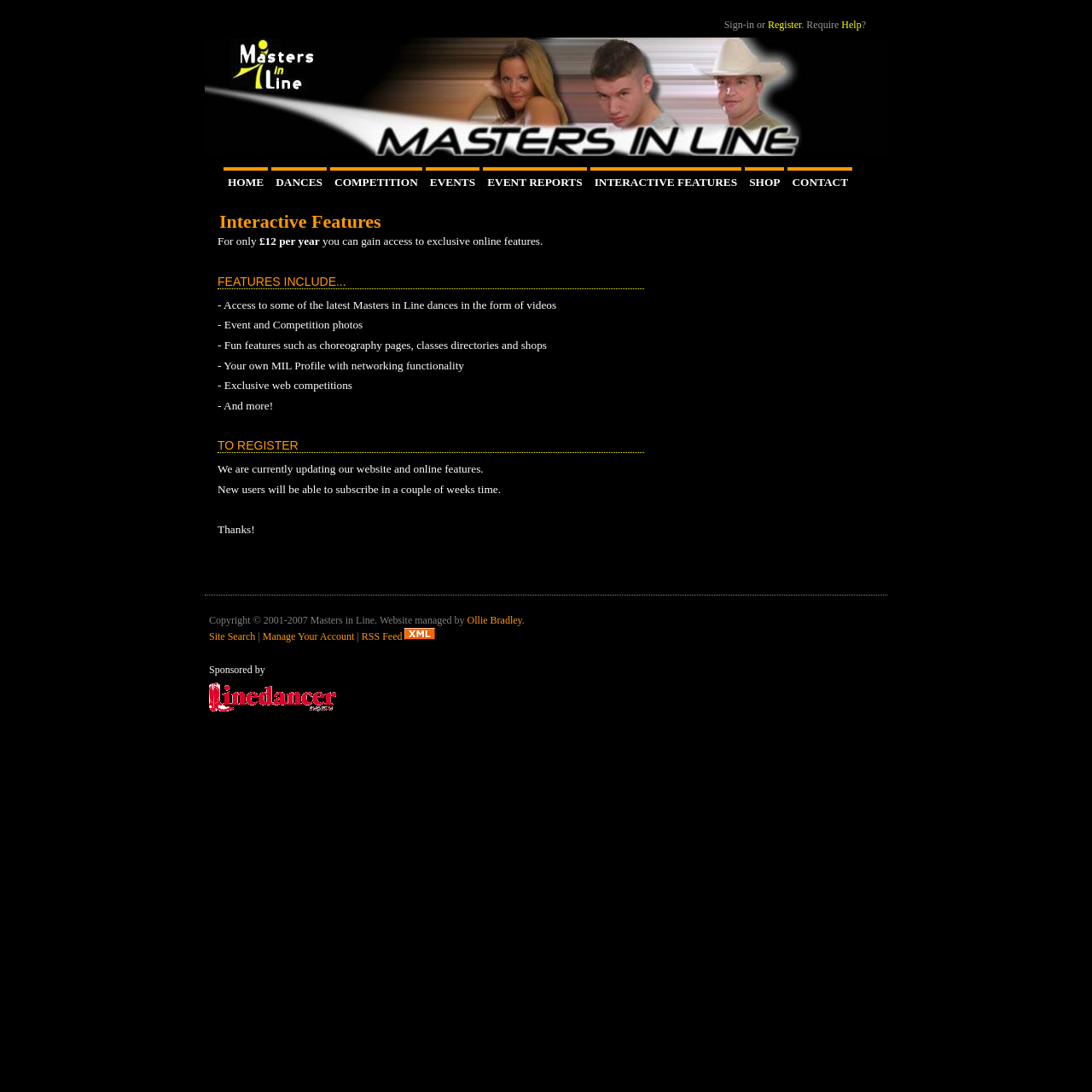Carefully examine the image and provide an in-depth answer to the question: Who manages the website?

I found the answer by looking at the text 'Website managed by Ollie Bradley' at the bottom of the webpage.